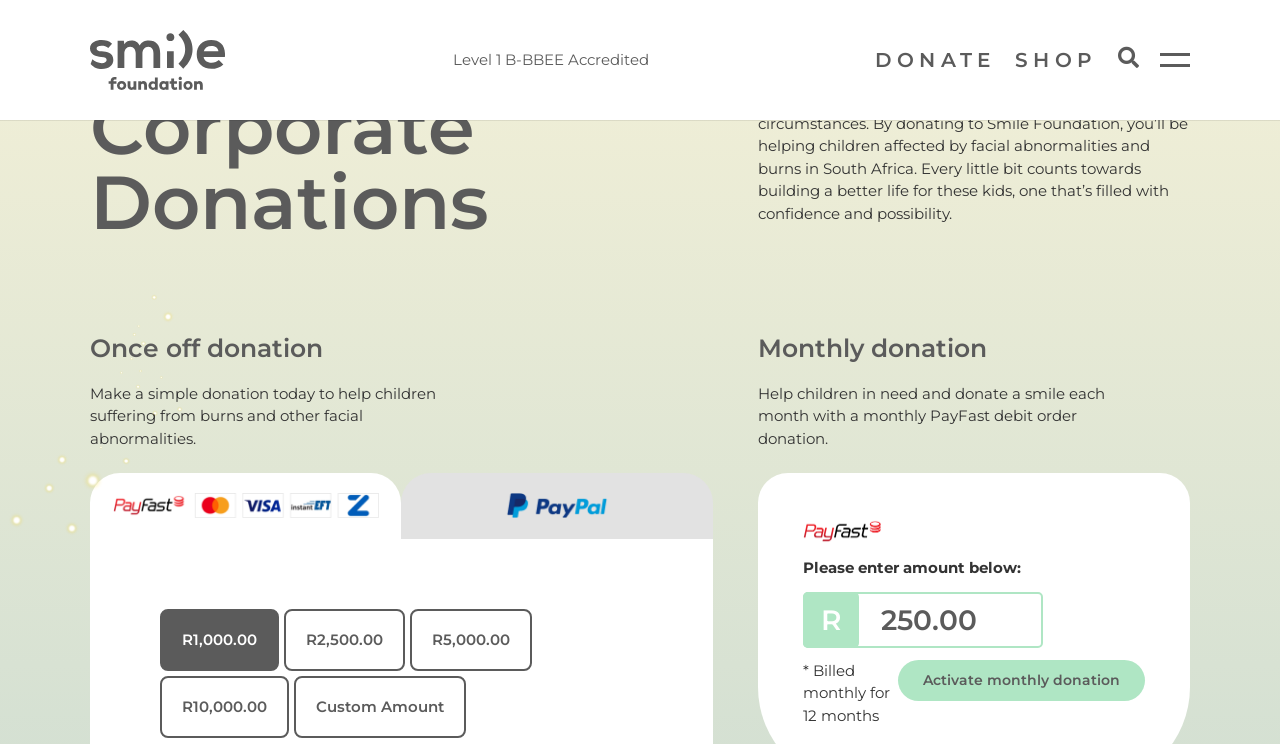Please reply with a single word or brief phrase to the question: 
What are the donation options?

Once off or Monthly